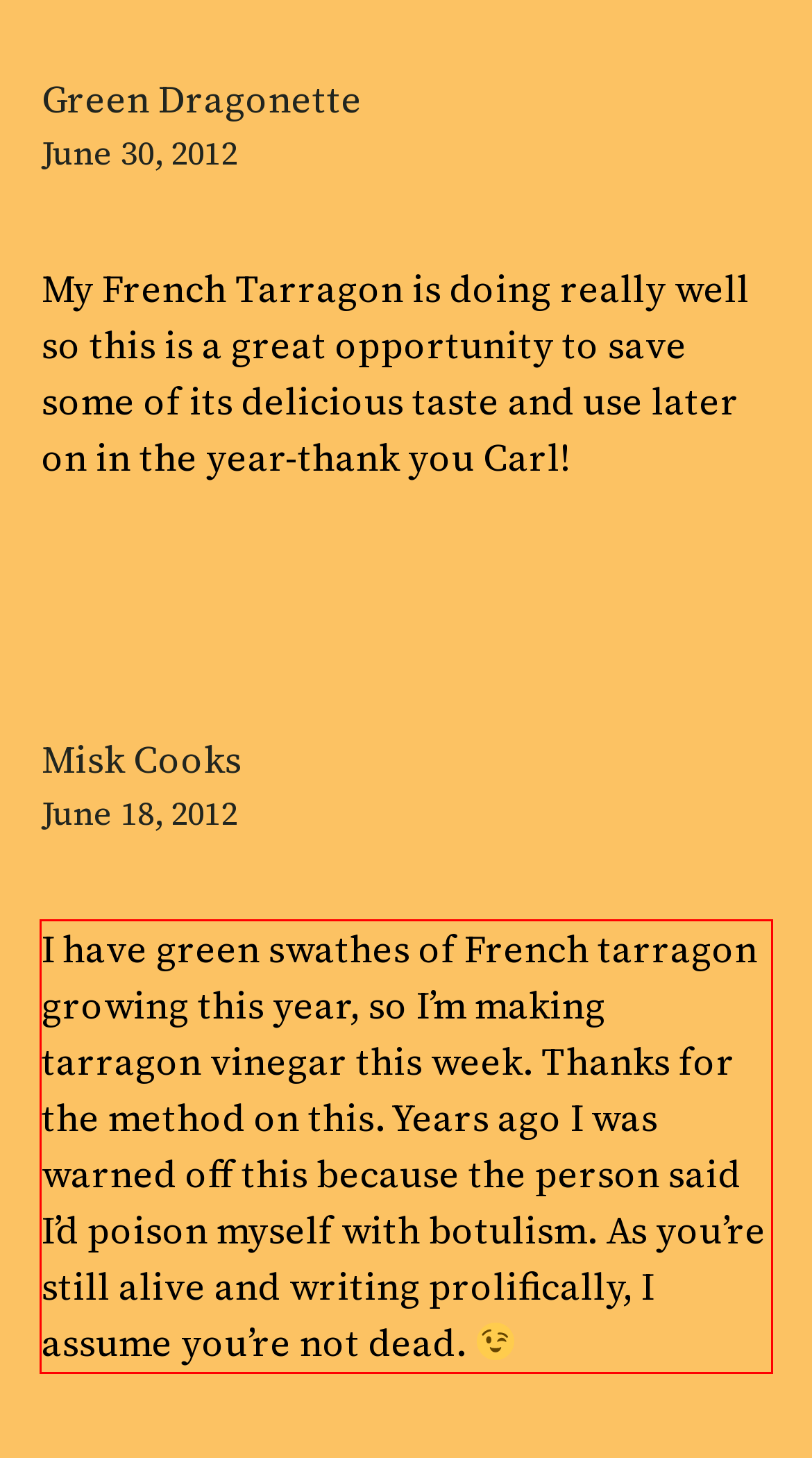Using the provided screenshot, read and generate the text content within the red-bordered area.

I have green swathes of French tarragon growing this year, so I’m making tarragon vinegar this week. Thanks for the method on this. Years ago I was warned off this because the person said I’d poison myself with botulism. As you’re still alive and writing prolifically, I assume you’re not dead.